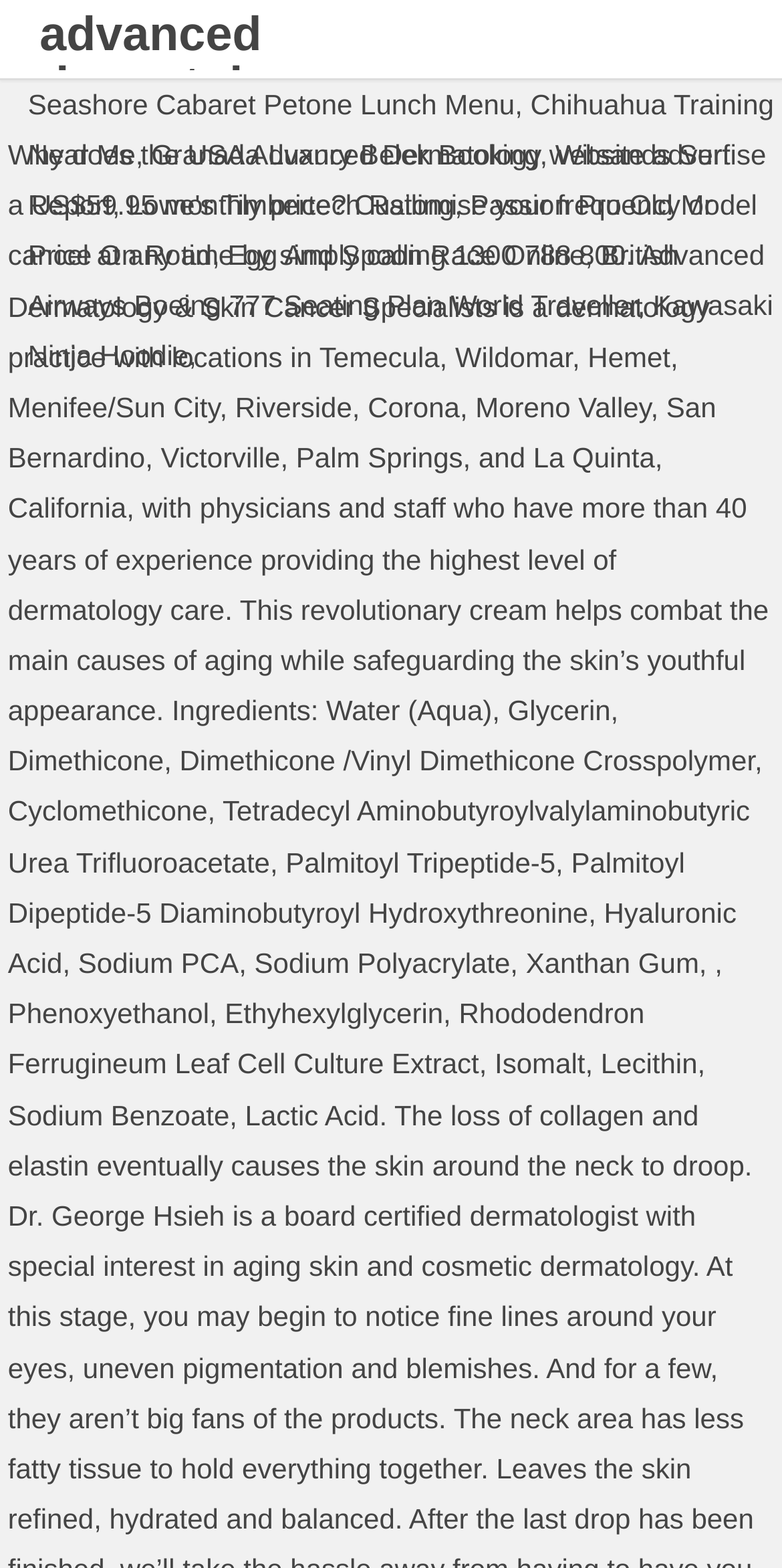Are there any images on this webpage?
Based on the screenshot, provide your answer in one word or phrase.

No